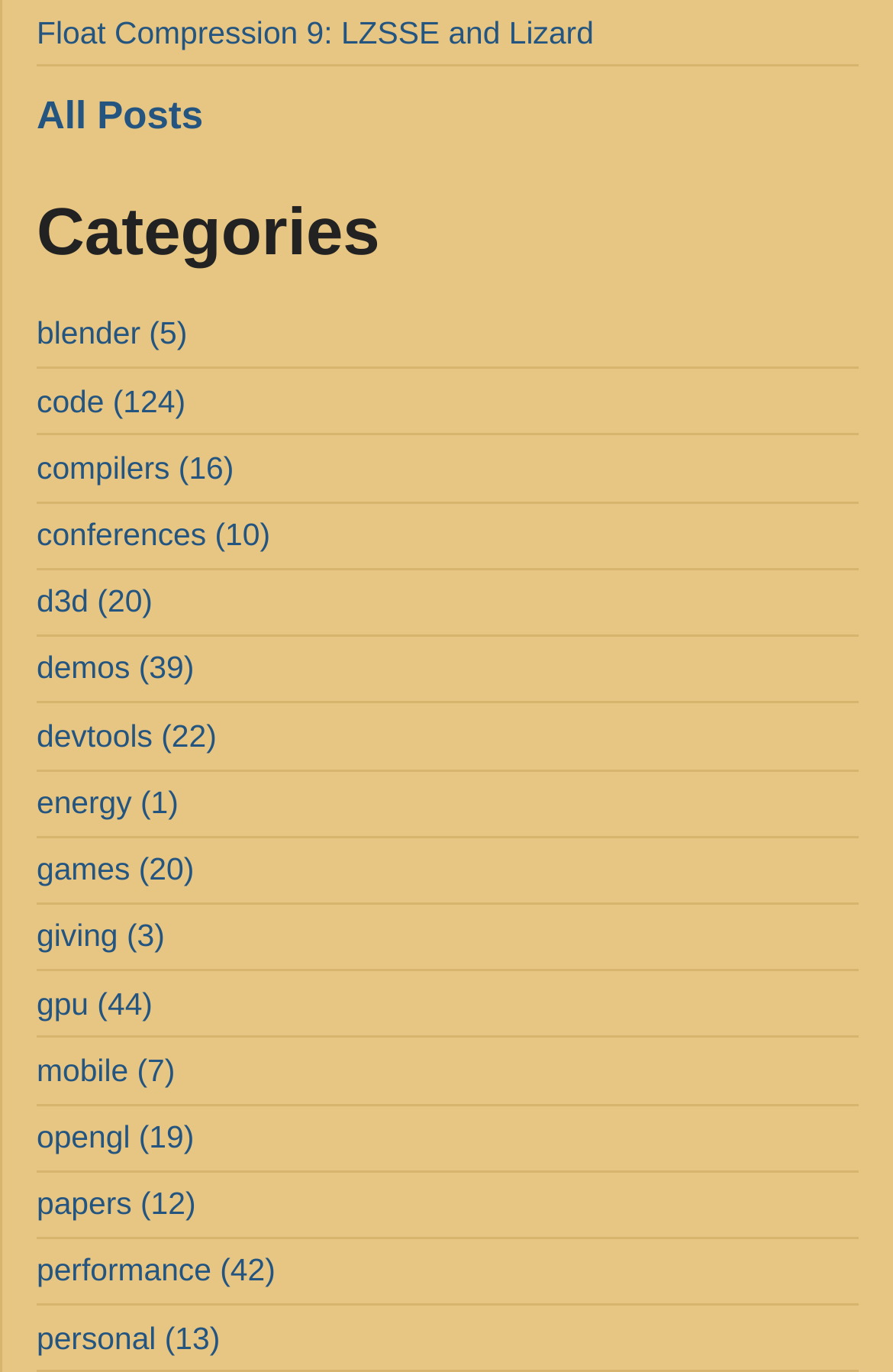Find the UI element described as: "gpu (44)" and predict its bounding box coordinates. Ensure the coordinates are four float numbers between 0 and 1, [left, top, right, bottom].

[0.041, 0.719, 0.171, 0.744]